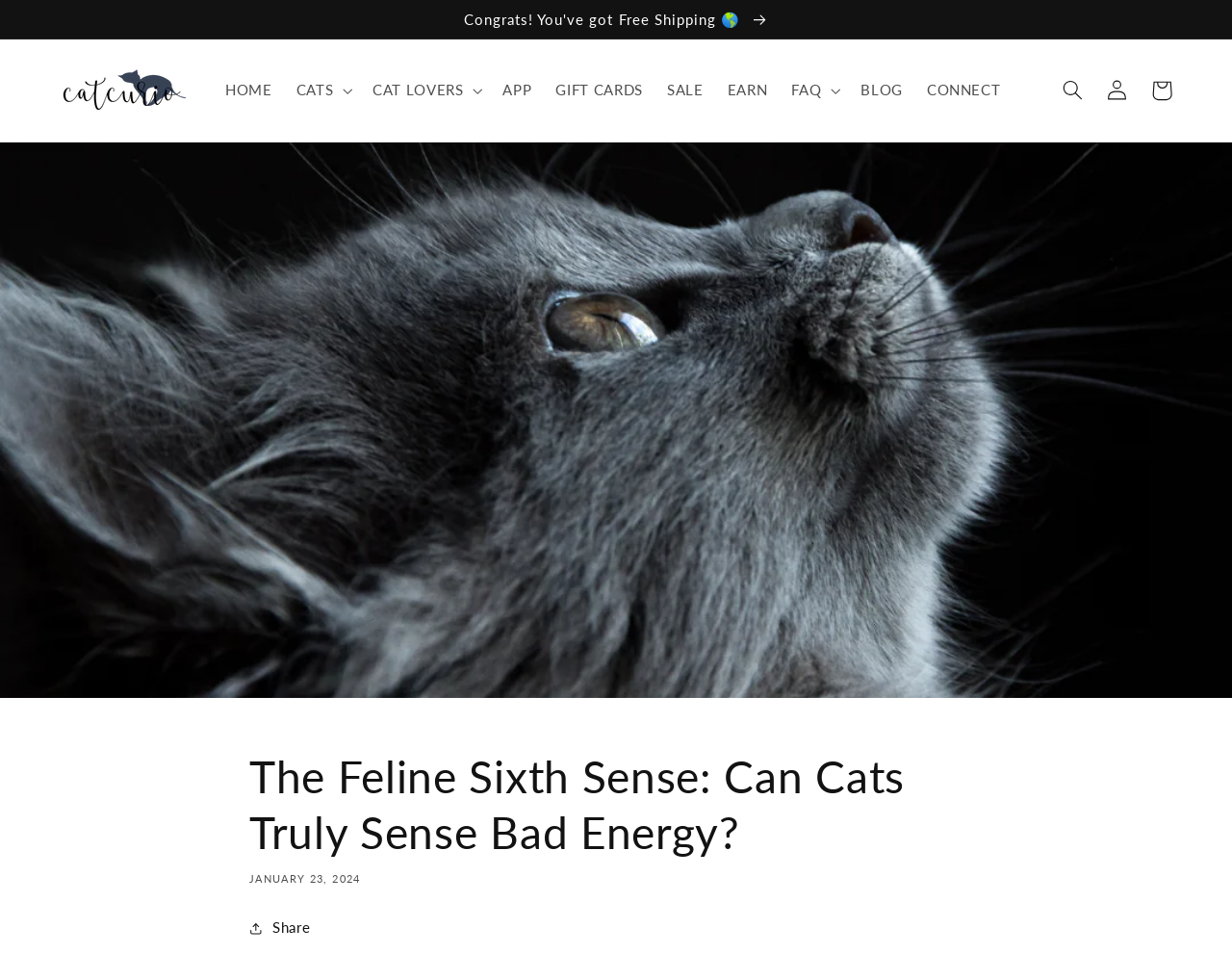What is the date of the article?
Look at the image and respond with a one-word or short-phrase answer.

JANUARY 23, 2024